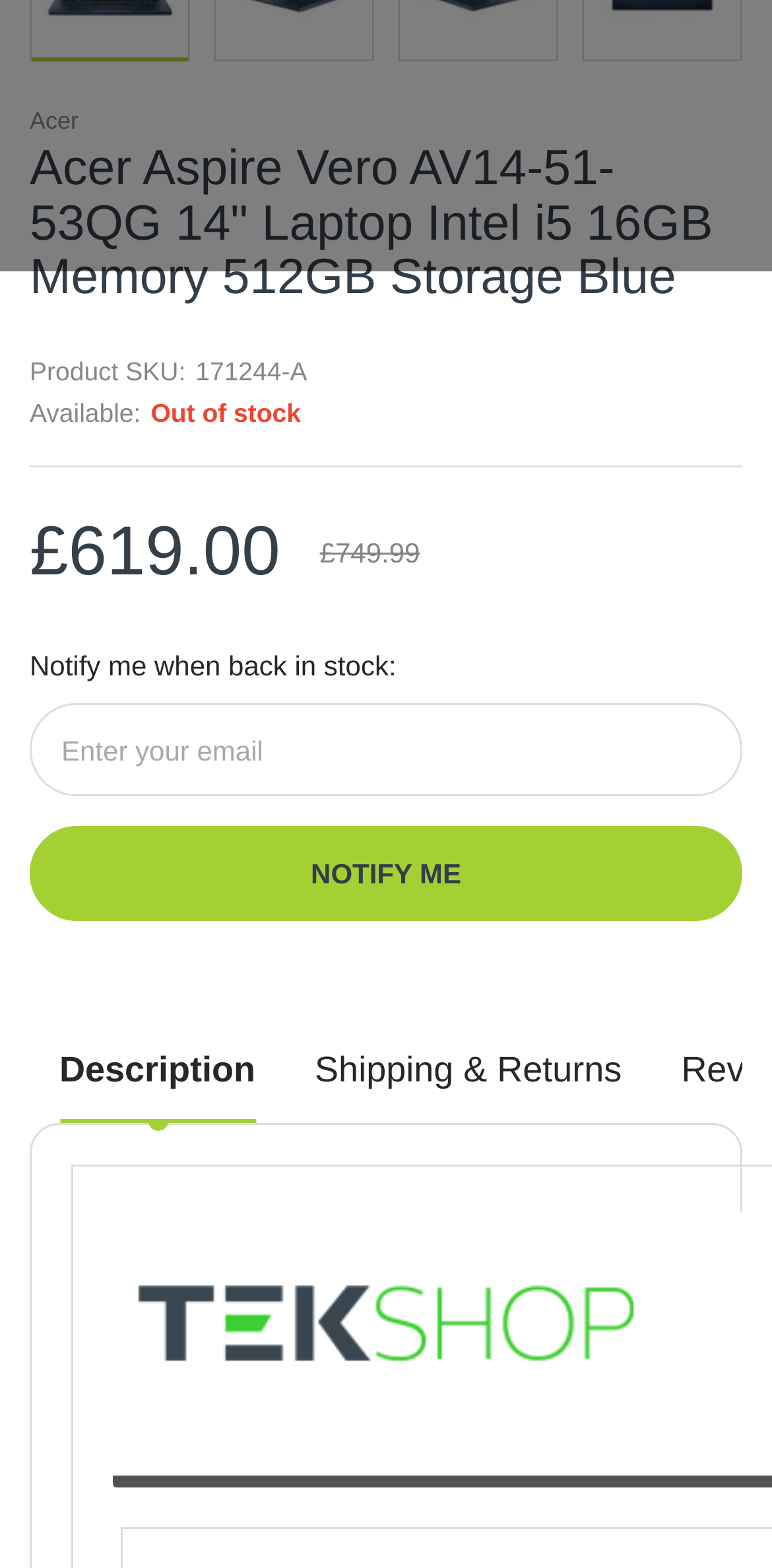What is the status of the product?
Please provide a single word or phrase as the answer based on the screenshot.

Out of stock